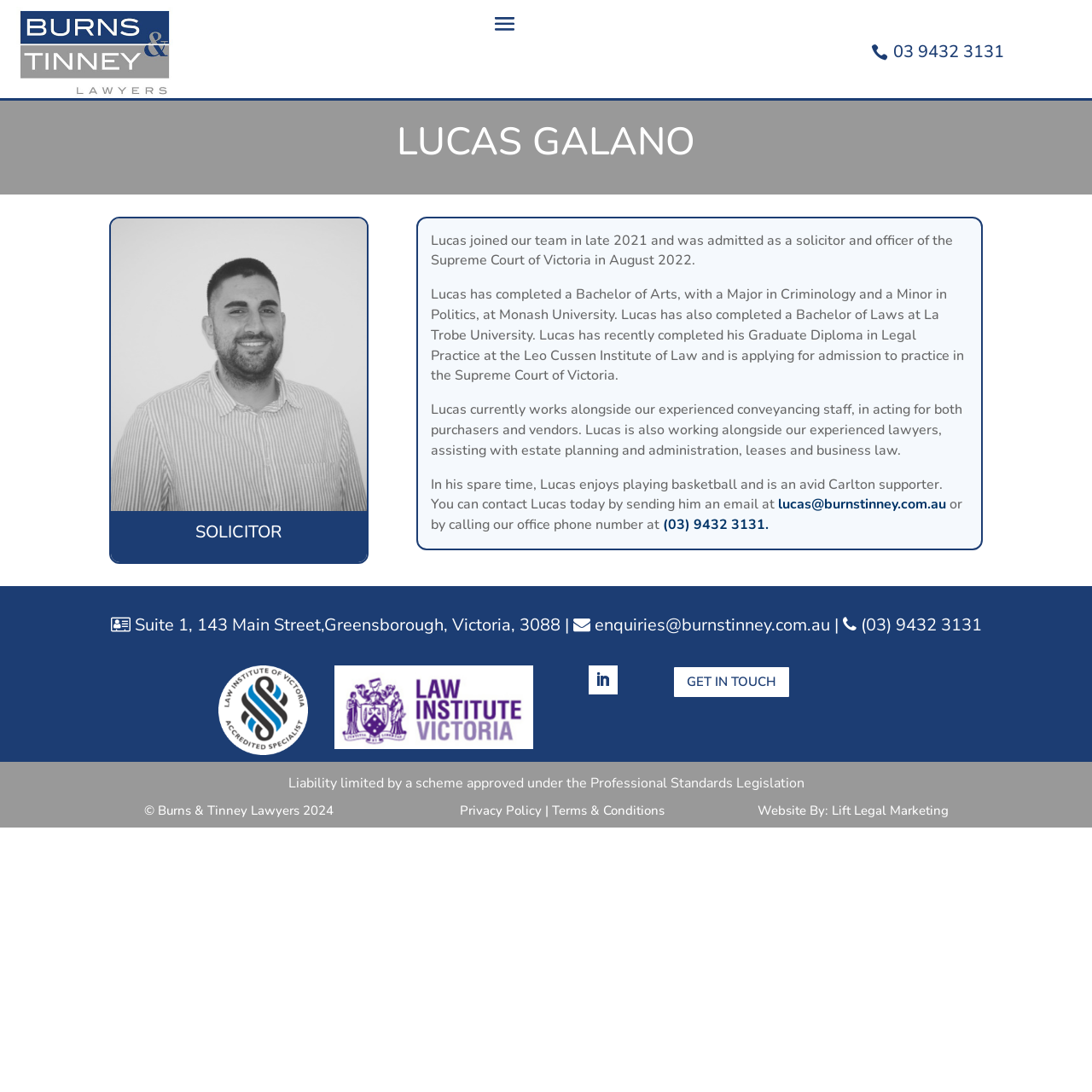What is Lucas Galano's profession?
Carefully examine the image and provide a detailed answer to the question.

Based on the webpage, Lucas Galano's profession is solicitor, which is mentioned in the heading 'SOLICITOR' under his name.